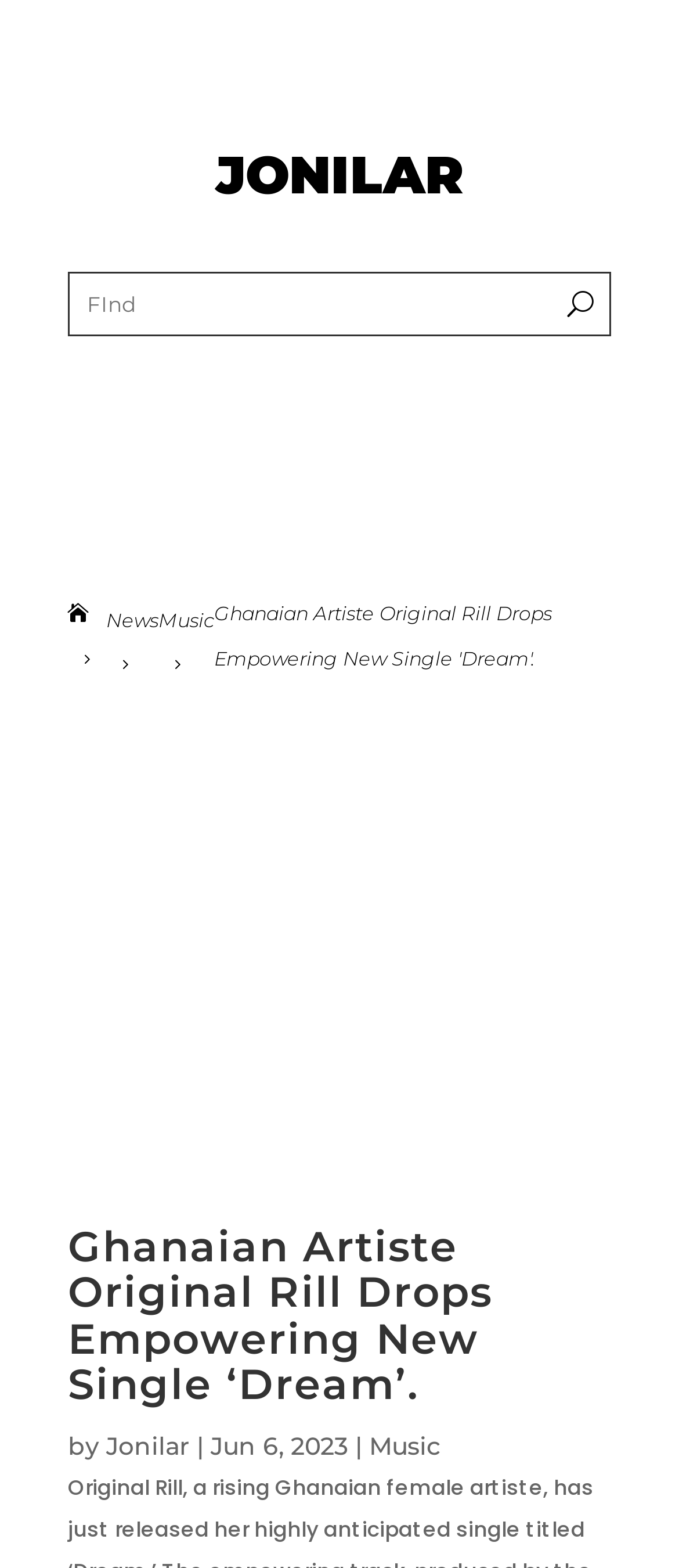What is the name of the artist?
Based on the screenshot, respond with a single word or phrase.

Original Rill